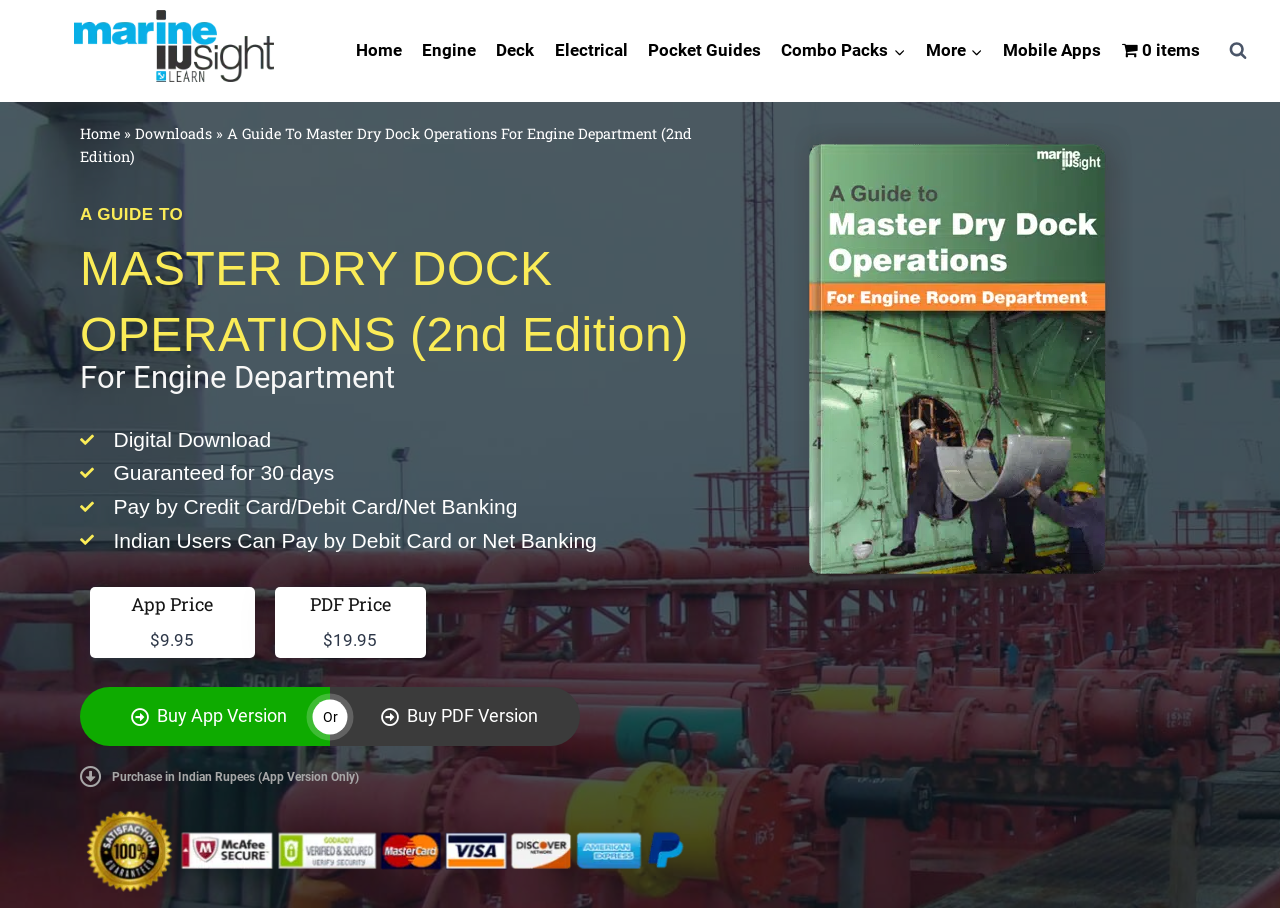Find the bounding box coordinates for the UI element that matches this description: "alt="Learn With Marine Insight"".

[0.058, 0.011, 0.214, 0.09]